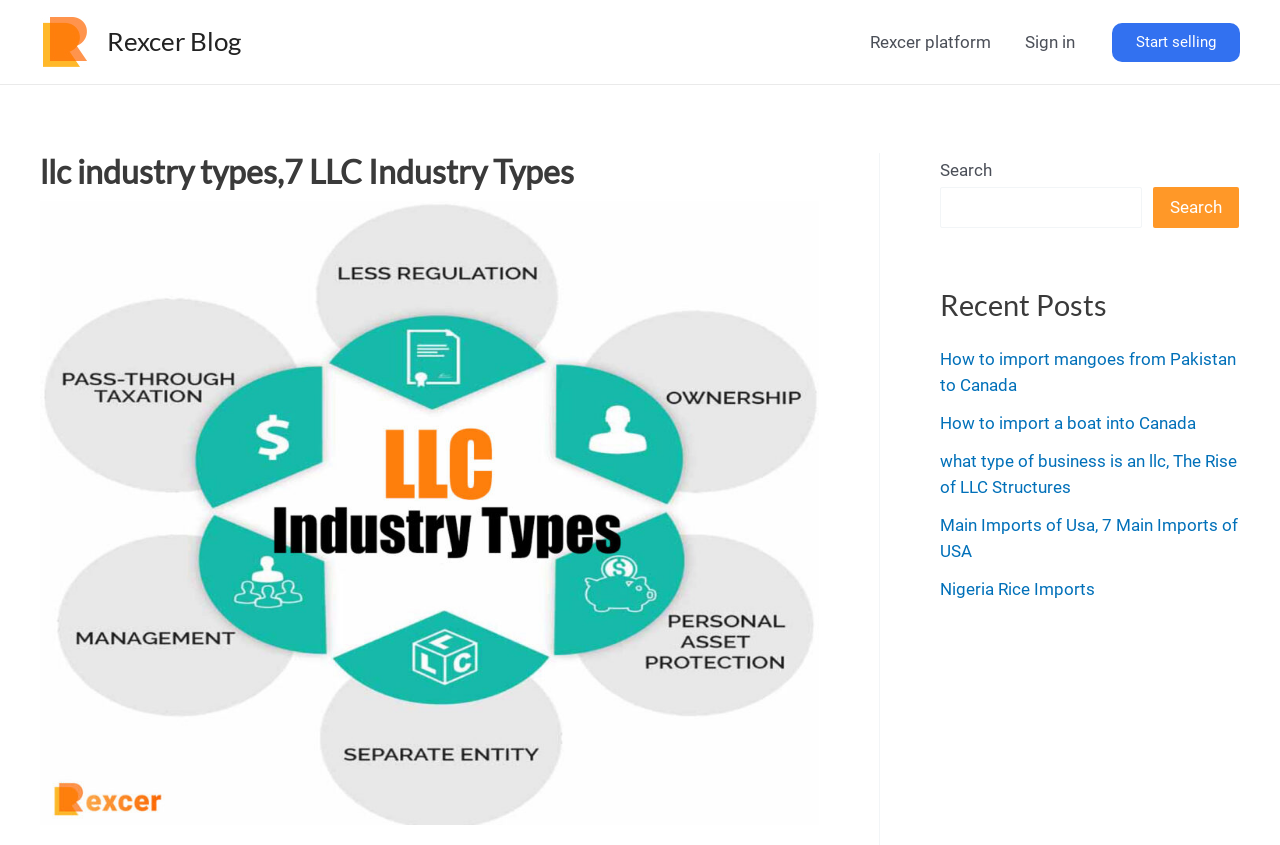How many recent posts are listed?
Your answer should be a single word or phrase derived from the screenshot.

5